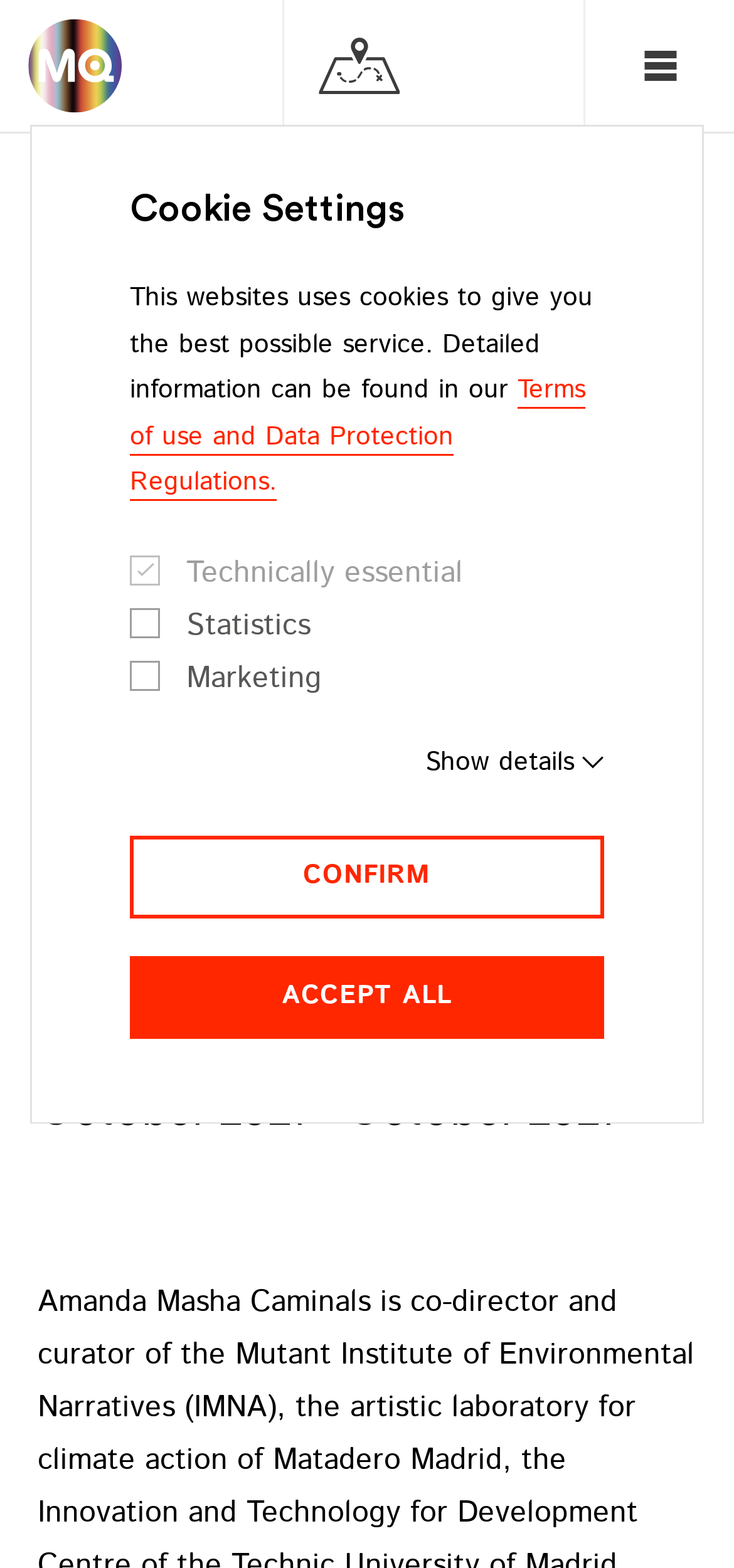Please identify the bounding box coordinates of the element on the webpage that should be clicked to follow this instruction: "Show details of cookie settings". The bounding box coordinates should be given as four float numbers between 0 and 1, formatted as [left, top, right, bottom].

[0.579, 0.474, 0.823, 0.499]